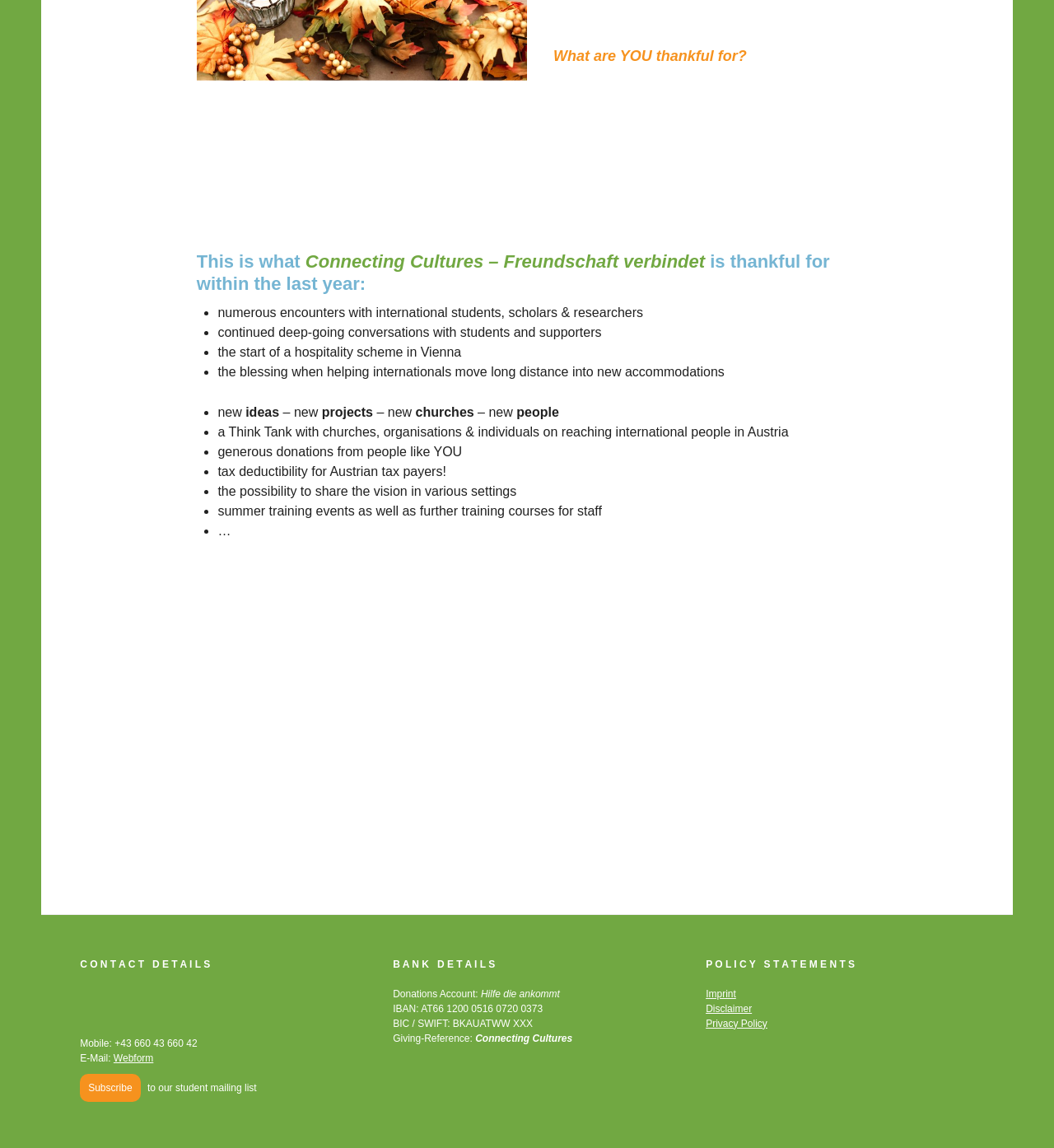Can you look at the image and give a comprehensive answer to the question:
What is the name of the organisation?

The organisation's name is Connecting Cultures - Freundschaft verbindet, which is mentioned on the webpage, along with its logo and contact information.